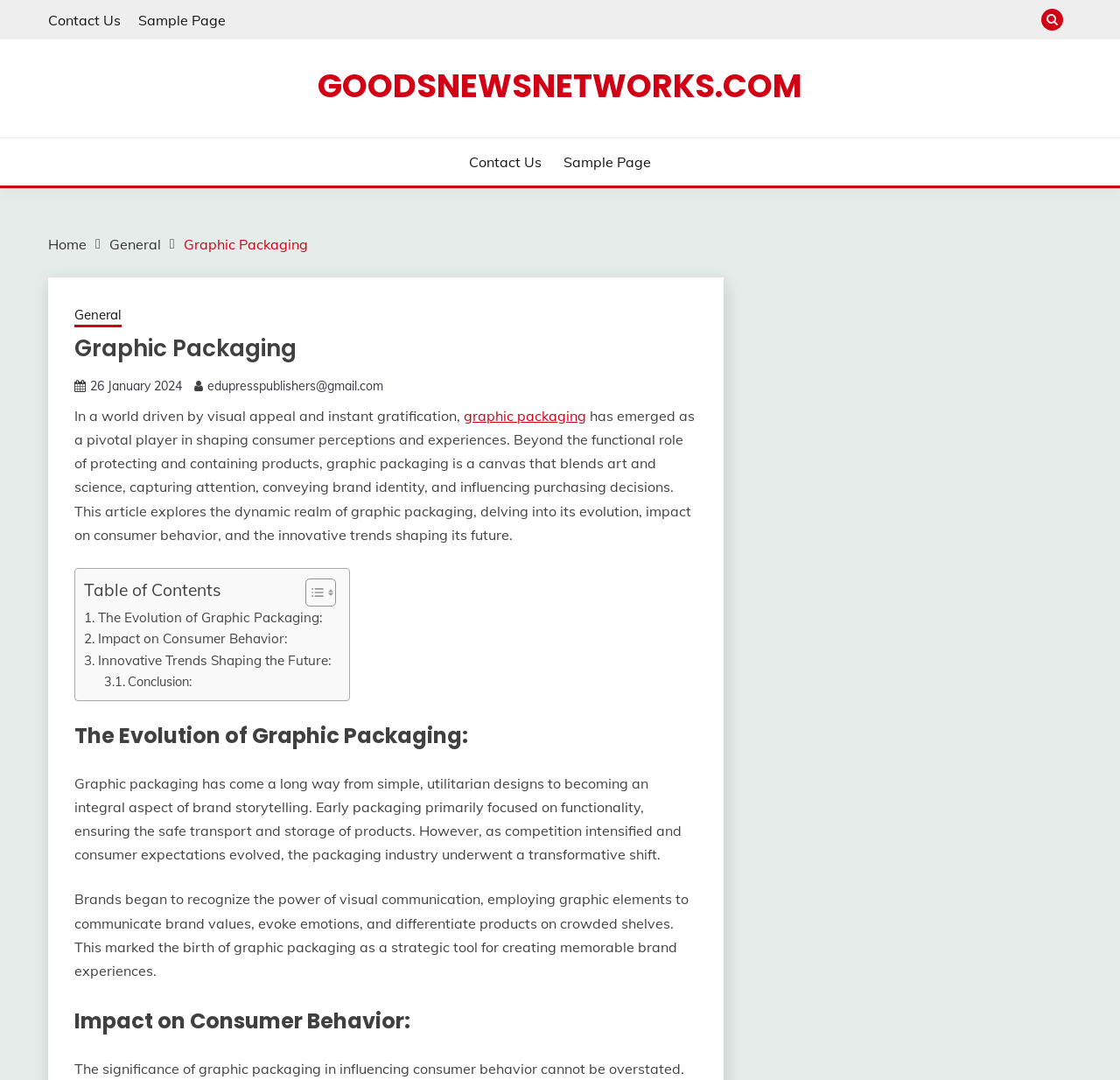Pinpoint the bounding box coordinates of the element that must be clicked to accomplish the following instruction: "Visit the home page". The coordinates should be in the format of four float numbers between 0 and 1, i.e., [left, top, right, bottom].

[0.043, 0.218, 0.077, 0.234]